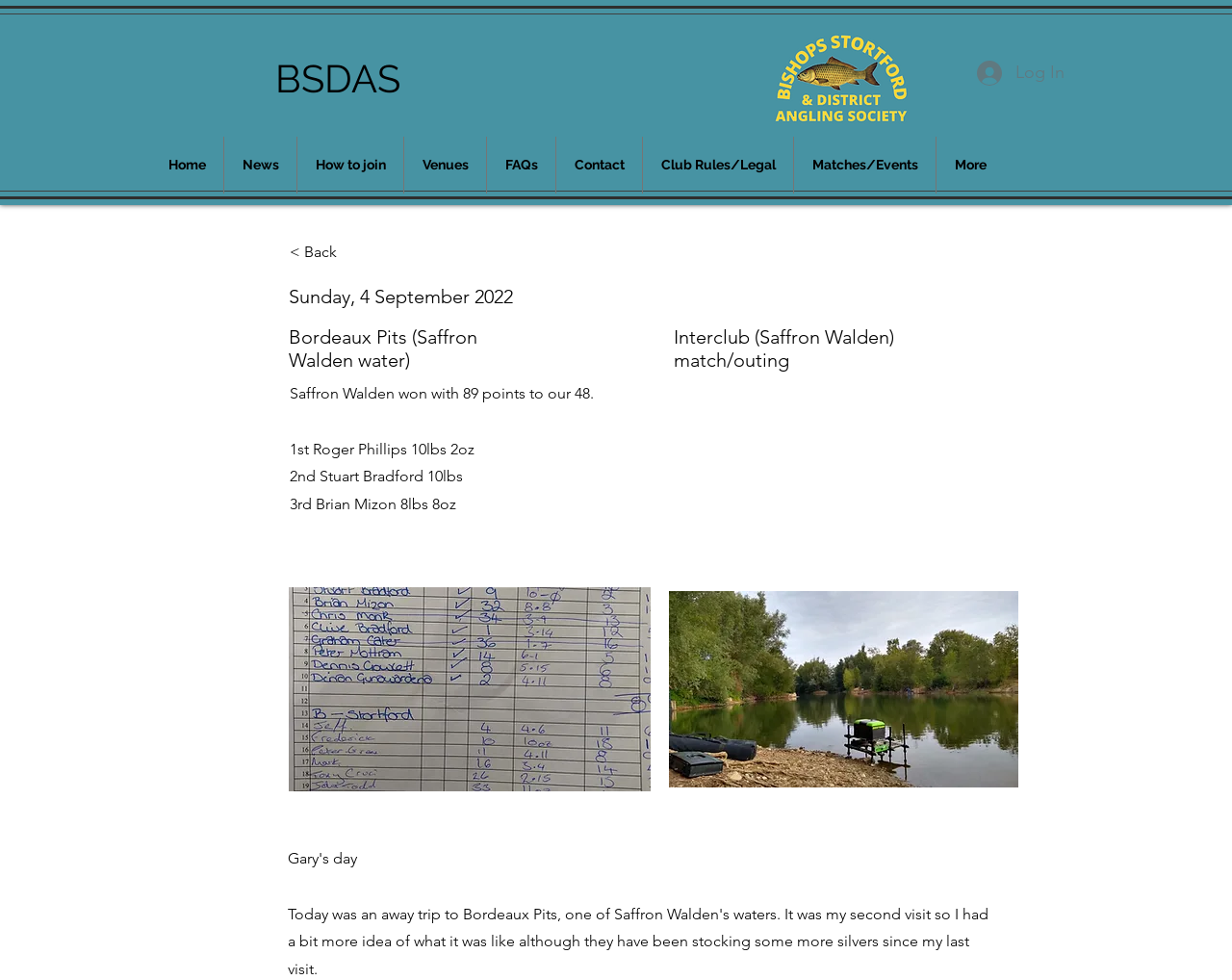Answer the question in one word or a short phrase:
Who won the match?

Saffron Walden